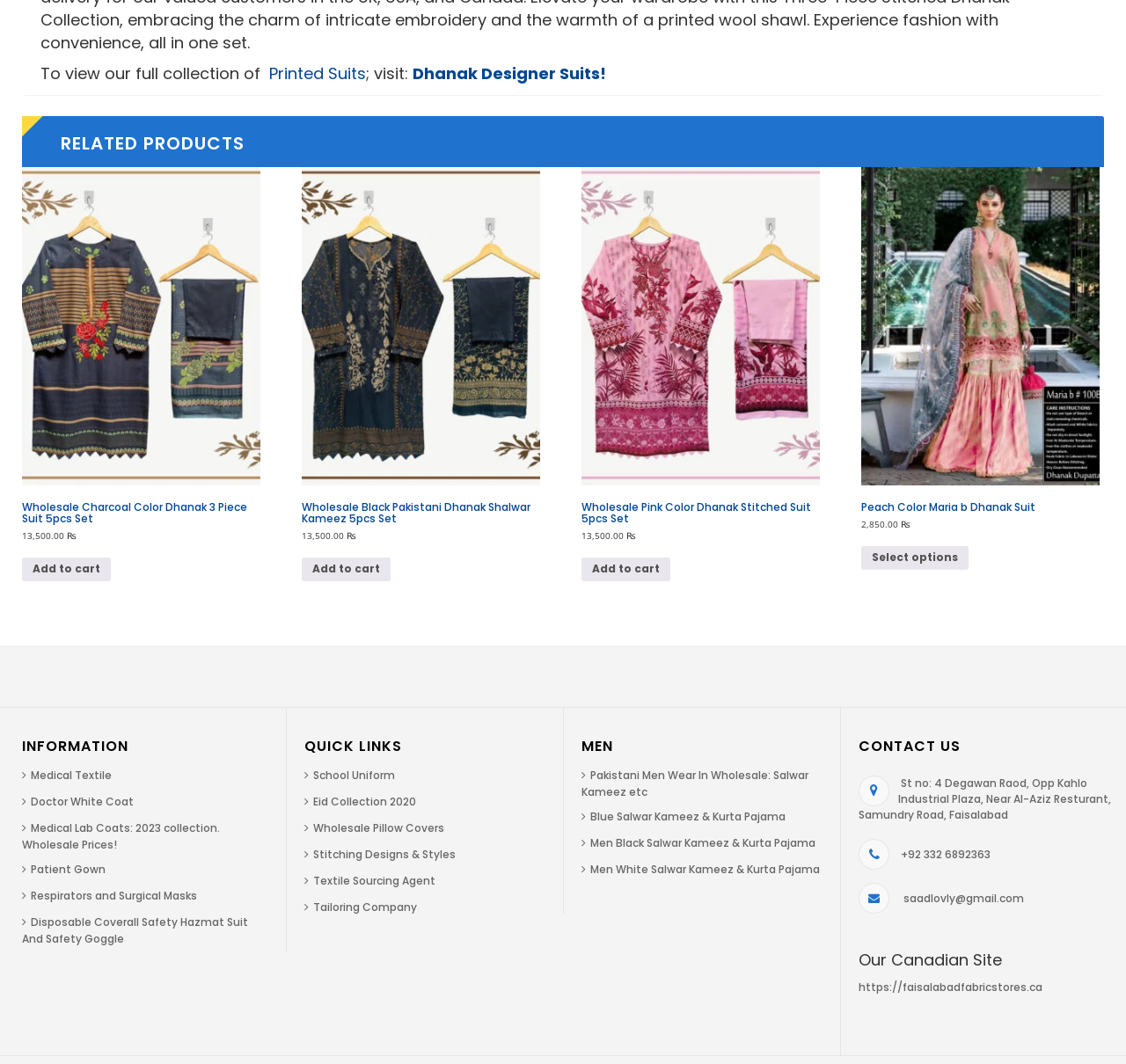Locate the bounding box coordinates of the clickable region to complete the following instruction: "Contact us through saadlovly@gmail.com."

[0.802, 0.837, 0.909, 0.851]